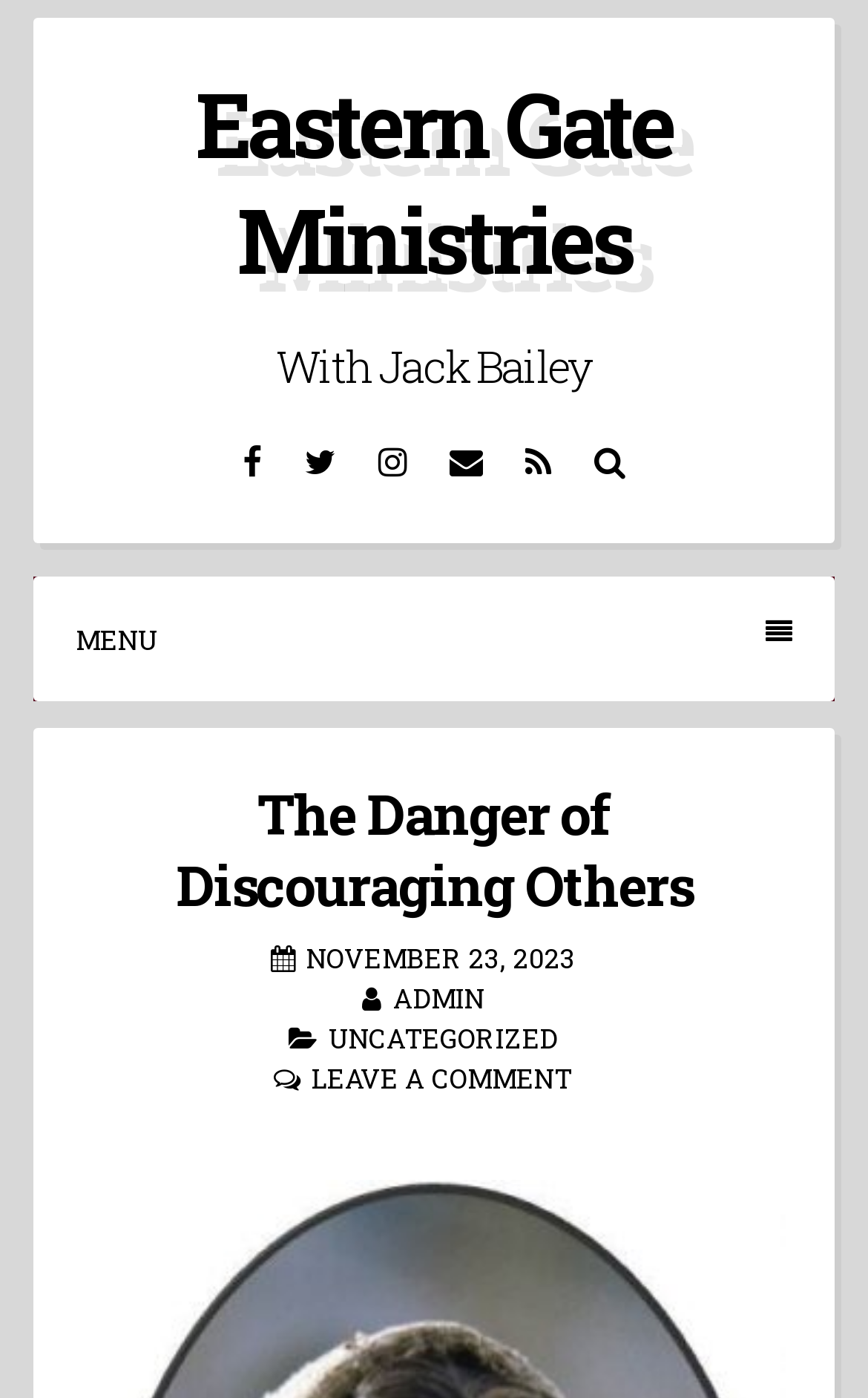Examine the screenshot and answer the question in as much detail as possible: How many links are there in the main content area?

I counted the number of links in the main content area by looking at the link elements with texts such as 'ADMIN', 'UNCATEGORIZED', and 'LEAVE A COMMENT', which are located below the main heading.